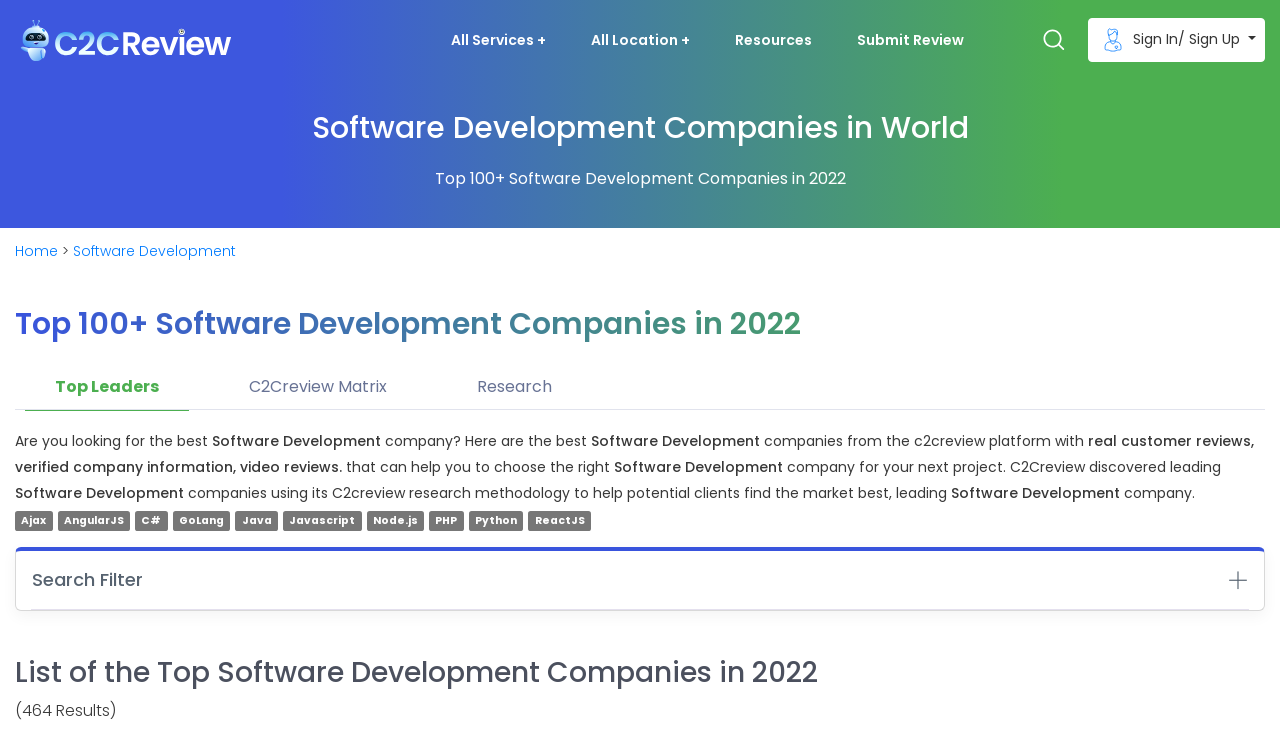What types of programming languages are mentioned?
Identify the answer in the screenshot and reply with a single word or phrase.

Multiple languages